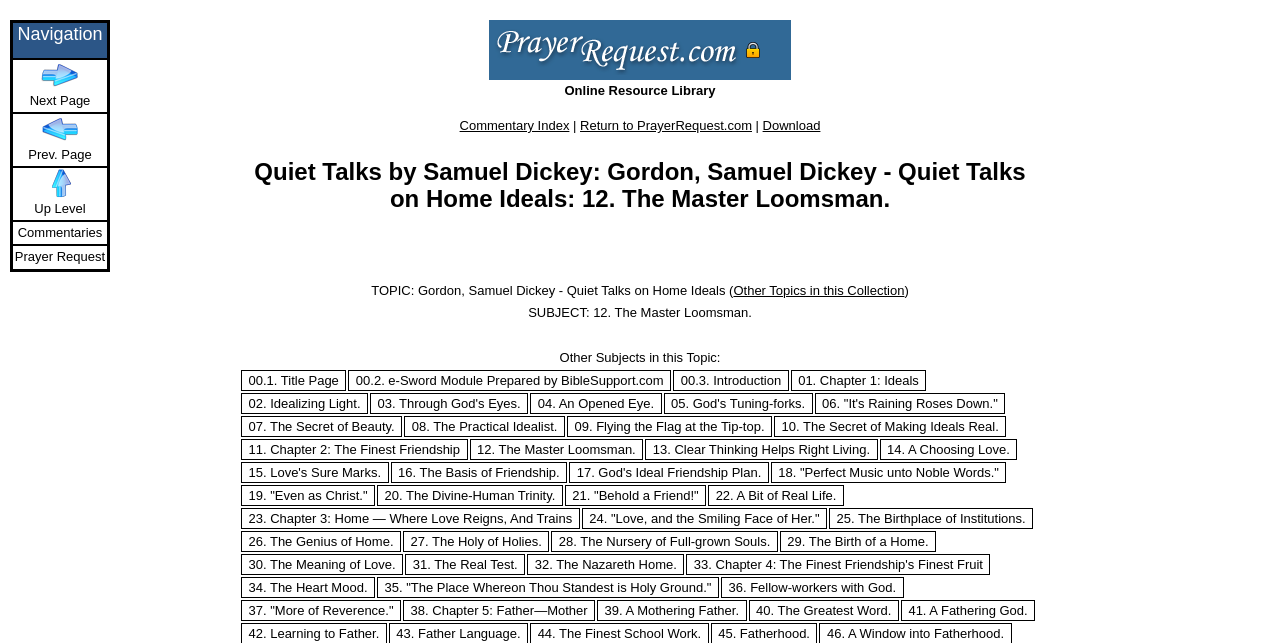Specify the bounding box coordinates of the area to click in order to execute this command: 'Click on the 'Commentary Index' link'. The coordinates should consist of four float numbers ranging from 0 to 1, and should be formatted as [left, top, right, bottom].

[0.359, 0.184, 0.445, 0.207]